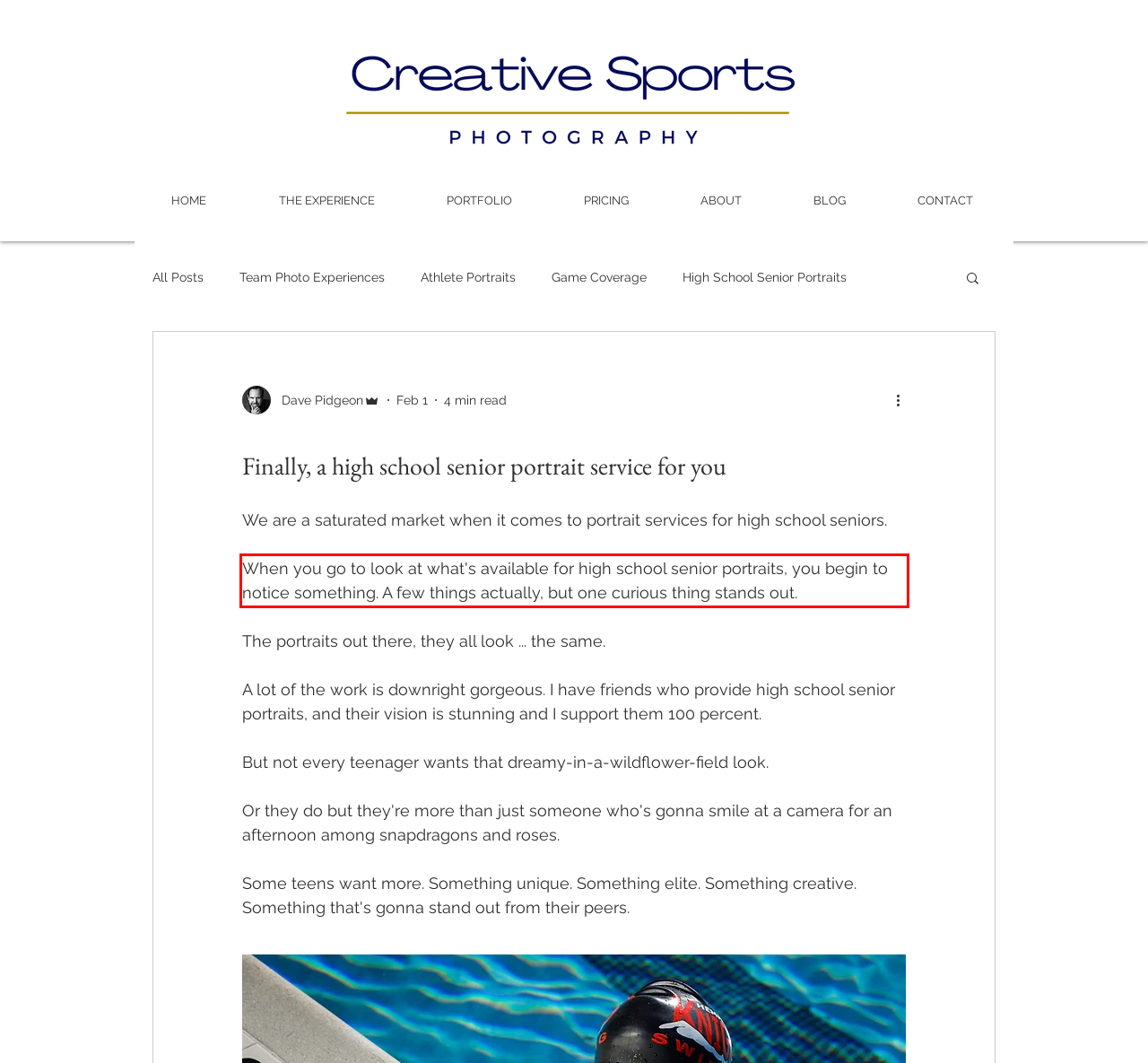You are provided with a screenshot of a webpage that includes a red bounding box. Extract and generate the text content found within the red bounding box.

When you go to look at what's available for high school senior portraits, you begin to notice something. A few things actually, but one curious thing stands out.